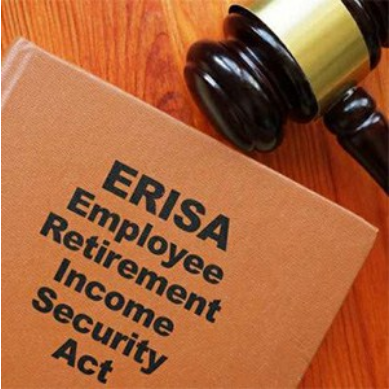What is the significance of the document in the image?
Answer the question based on the image using a single word or a brief phrase.

Protecting employee rights